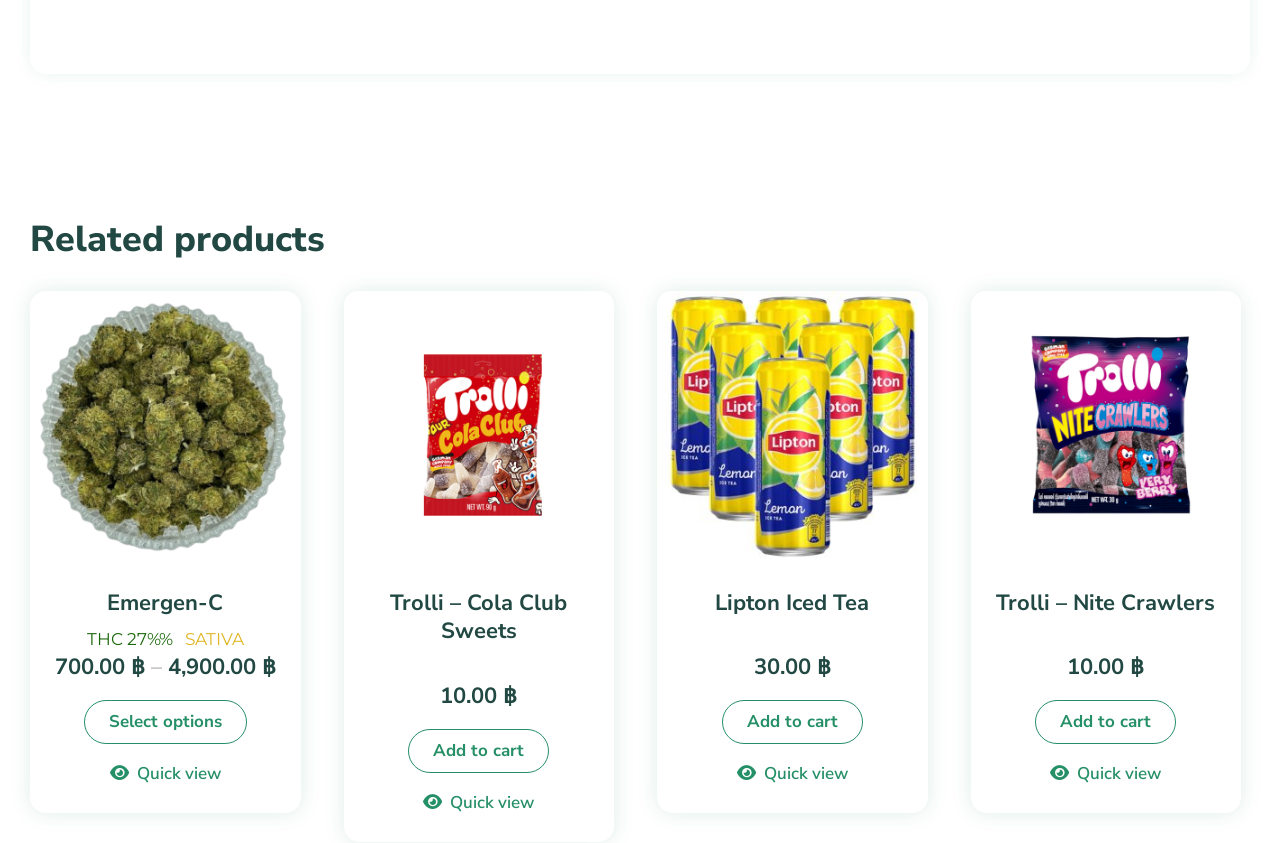Please predict the bounding box coordinates (top-left x, top-left y, bottom-right x, bottom-right y) for the UI element in the screenshot that fits the description: Lipton Iced Tea 30.00 ฿

[0.513, 0.345, 0.725, 0.81]